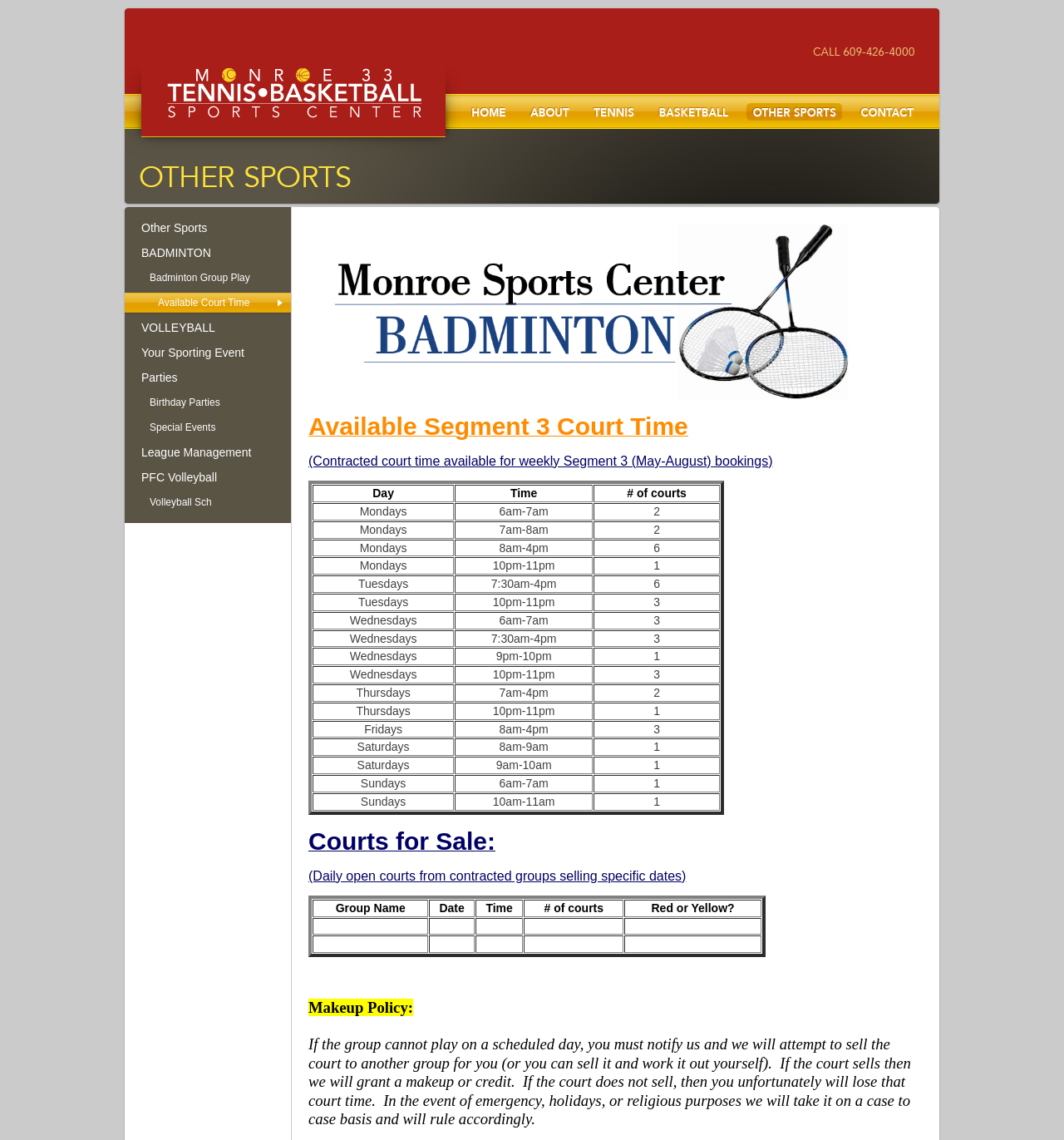What is the name of the sports center?
Look at the image and answer with only one word or phrase.

Monroe Sports Center